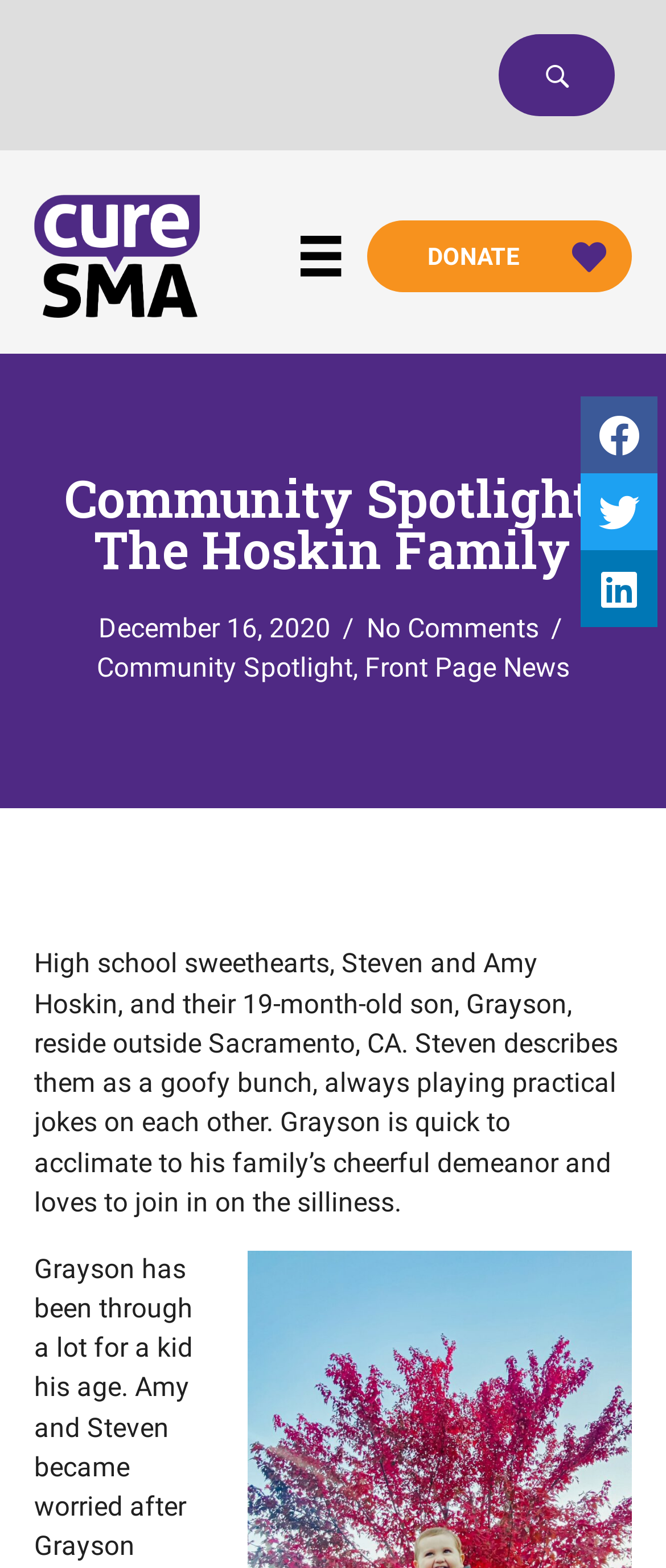Provide the bounding box coordinates in the format (top-left x, top-left y, bottom-right x, bottom-right y). All values are floating point numbers between 0 and 1. Determine the bounding box coordinate of the UI element described as: Donate

[0.55, 0.14, 0.949, 0.186]